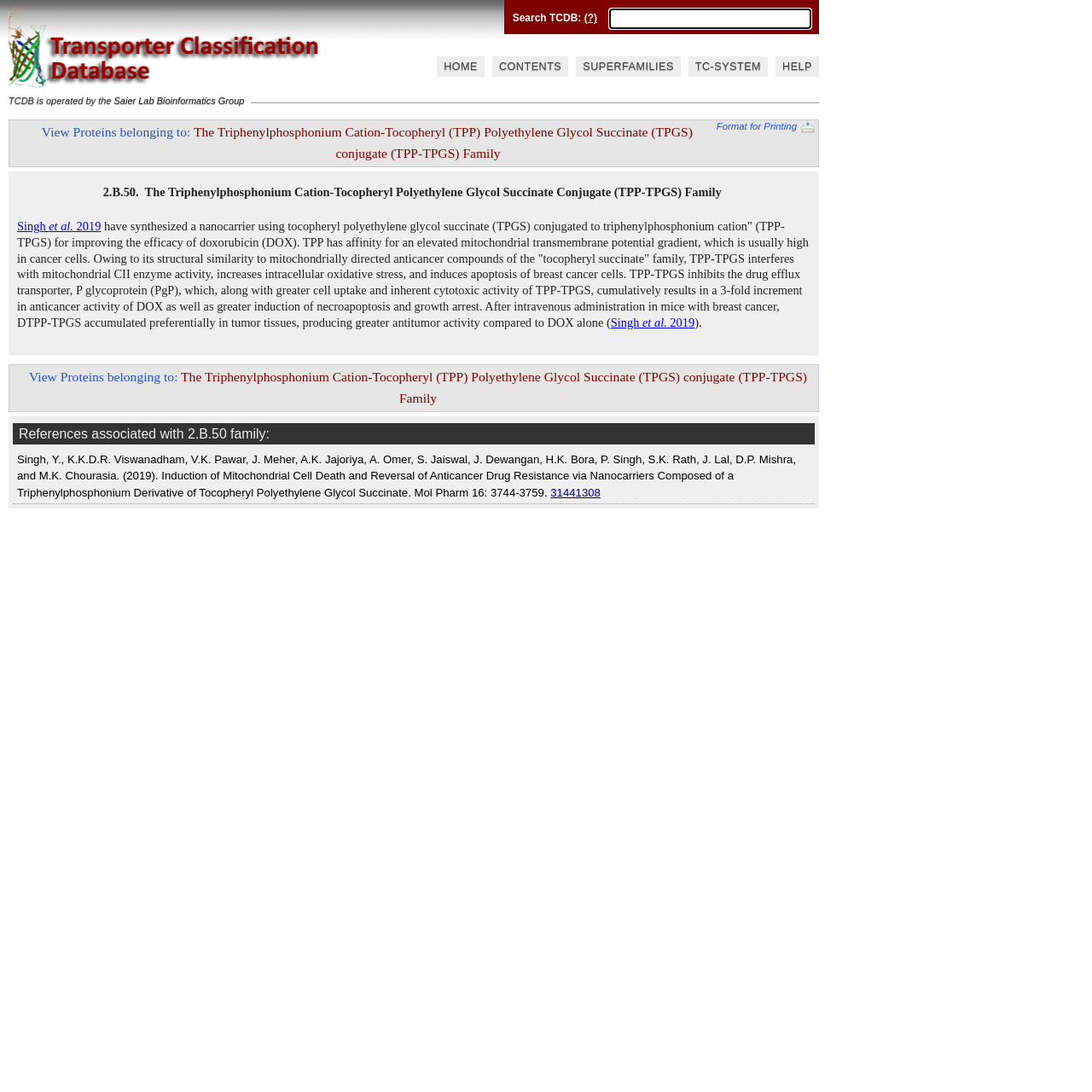Please provide the bounding box coordinates for the UI element as described: "Science Symposium". The coordinates must be four floats between 0 and 1, represented as [left, top, right, bottom].

None